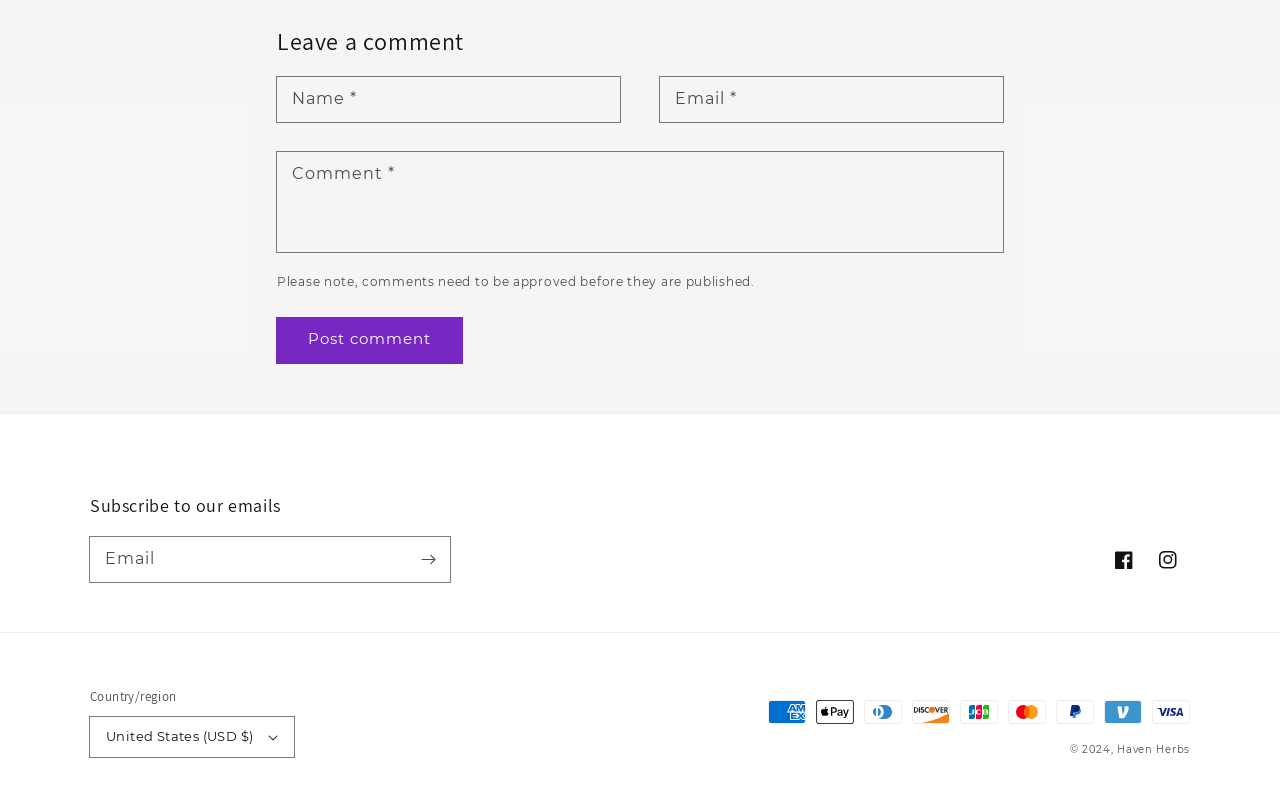Please locate the UI element described by "parent_node: Email * name="comment[email]" placeholder="Email"" and provide its bounding box coordinates.

[0.516, 0.095, 0.784, 0.151]